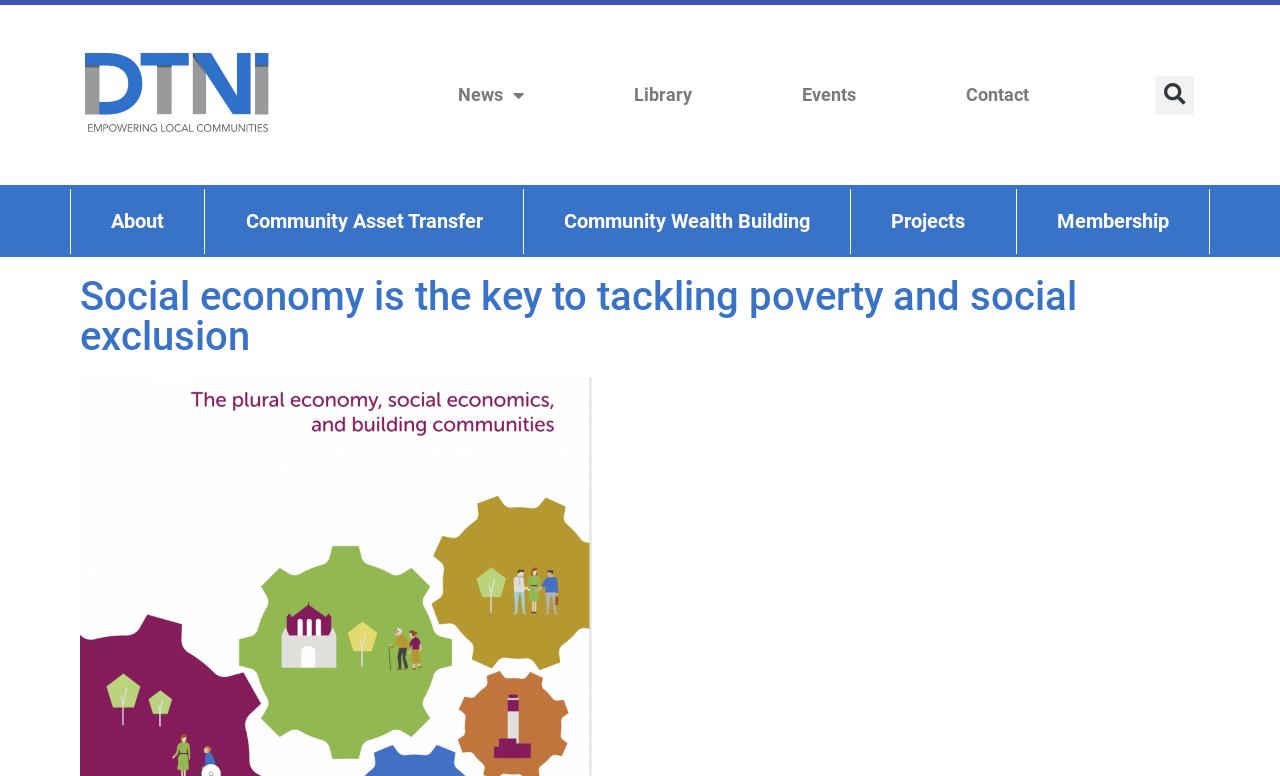Could you provide the bounding box coordinates for the portion of the screen to click to complete this instruction: "Go to News page"?

[0.354, 0.097, 0.413, 0.148]